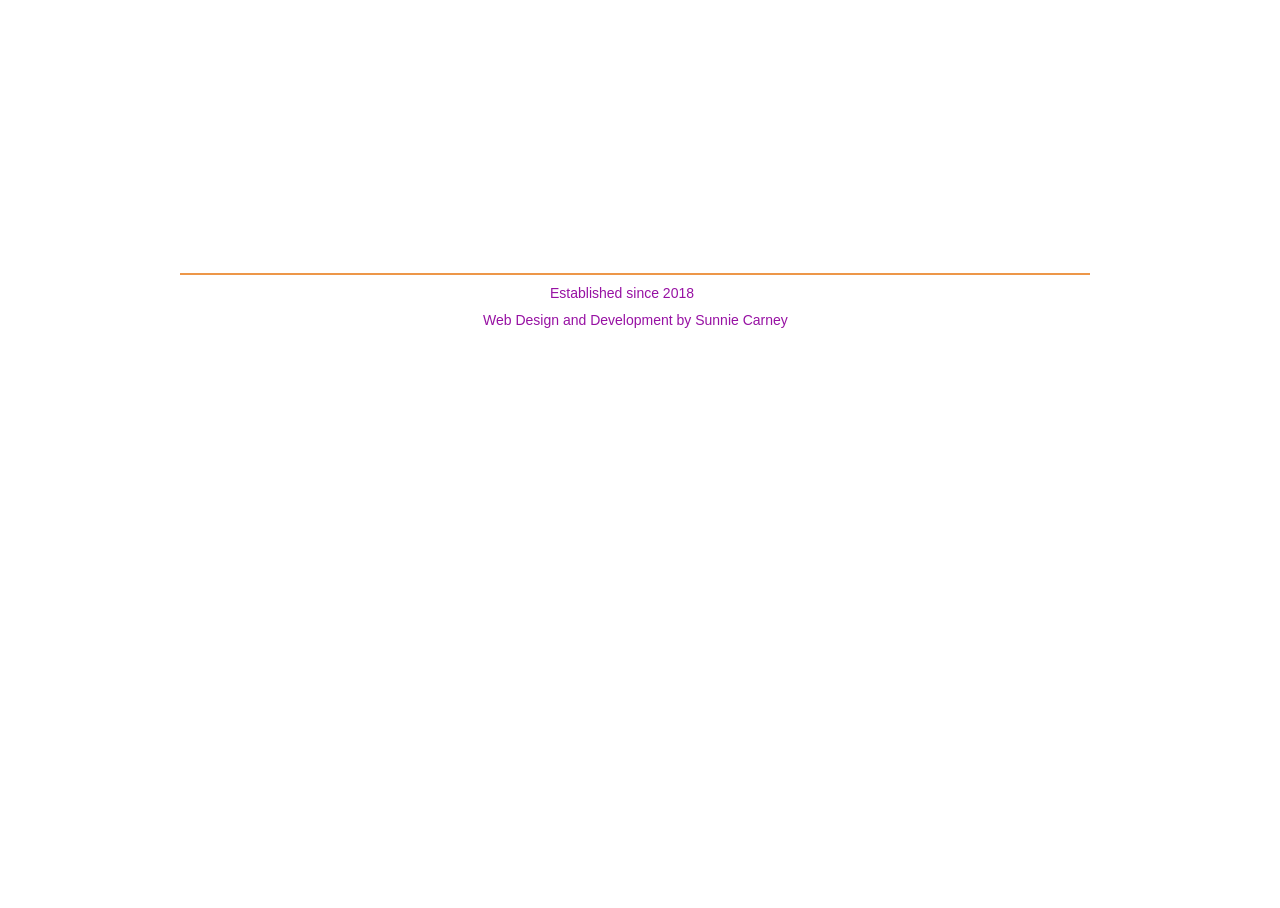Identify the bounding box for the given UI element using the description provided. Coordinates should be in the format (top-left x, top-left y, bottom-right x, bottom-right y) and must be between 0 and 1. Here is the description: aria-label="Instagram"

[0.457, 0.369, 0.488, 0.412]